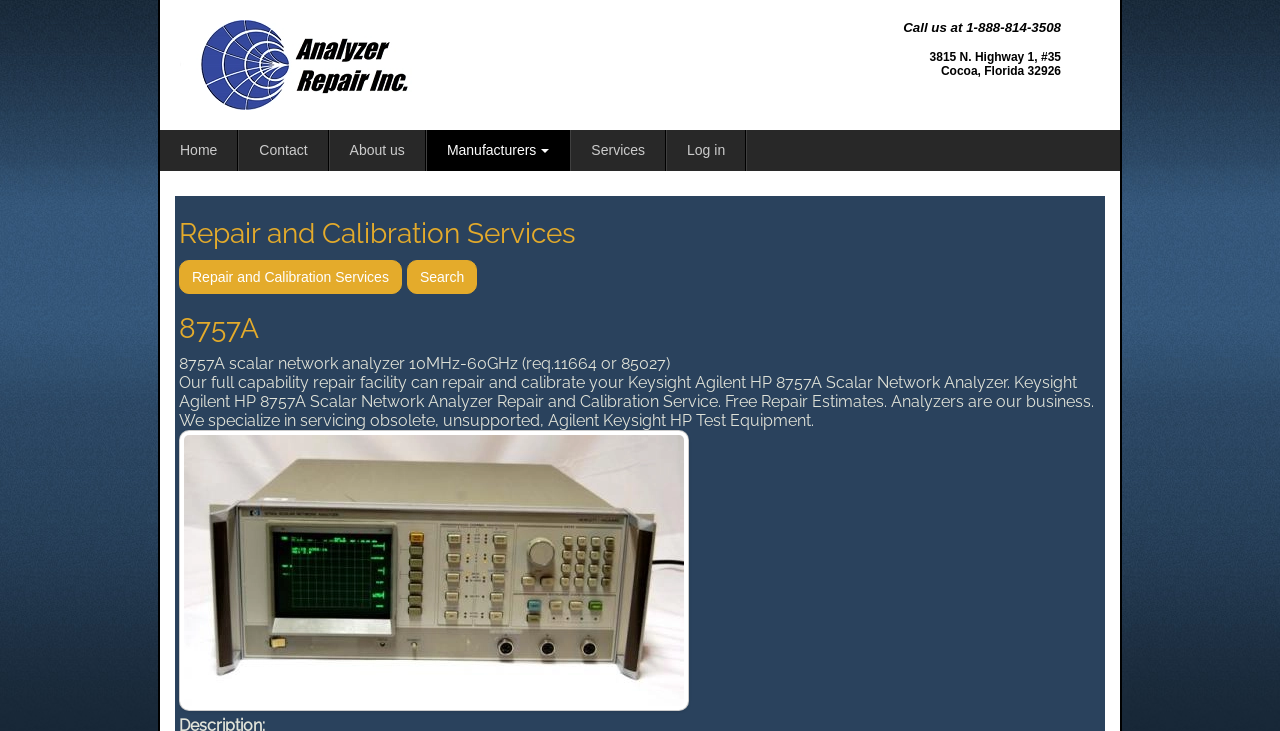Specify the bounding box coordinates for the region that must be clicked to perform the given instruction: "Call the phone number".

[0.706, 0.027, 0.829, 0.048]